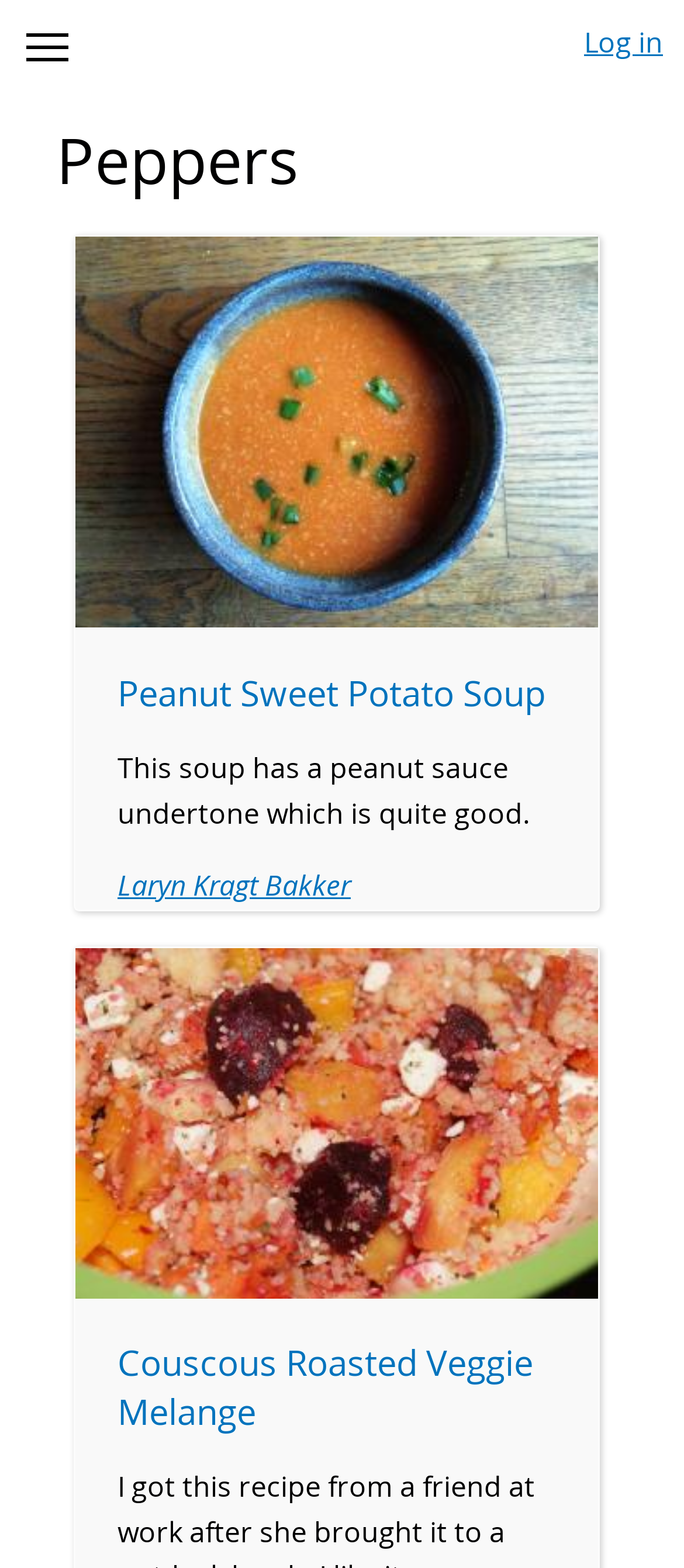How many images are on this page?
Carefully analyze the image and provide a detailed answer to the question.

I counted the number of image elements on the page and found two images, one for each recipe.